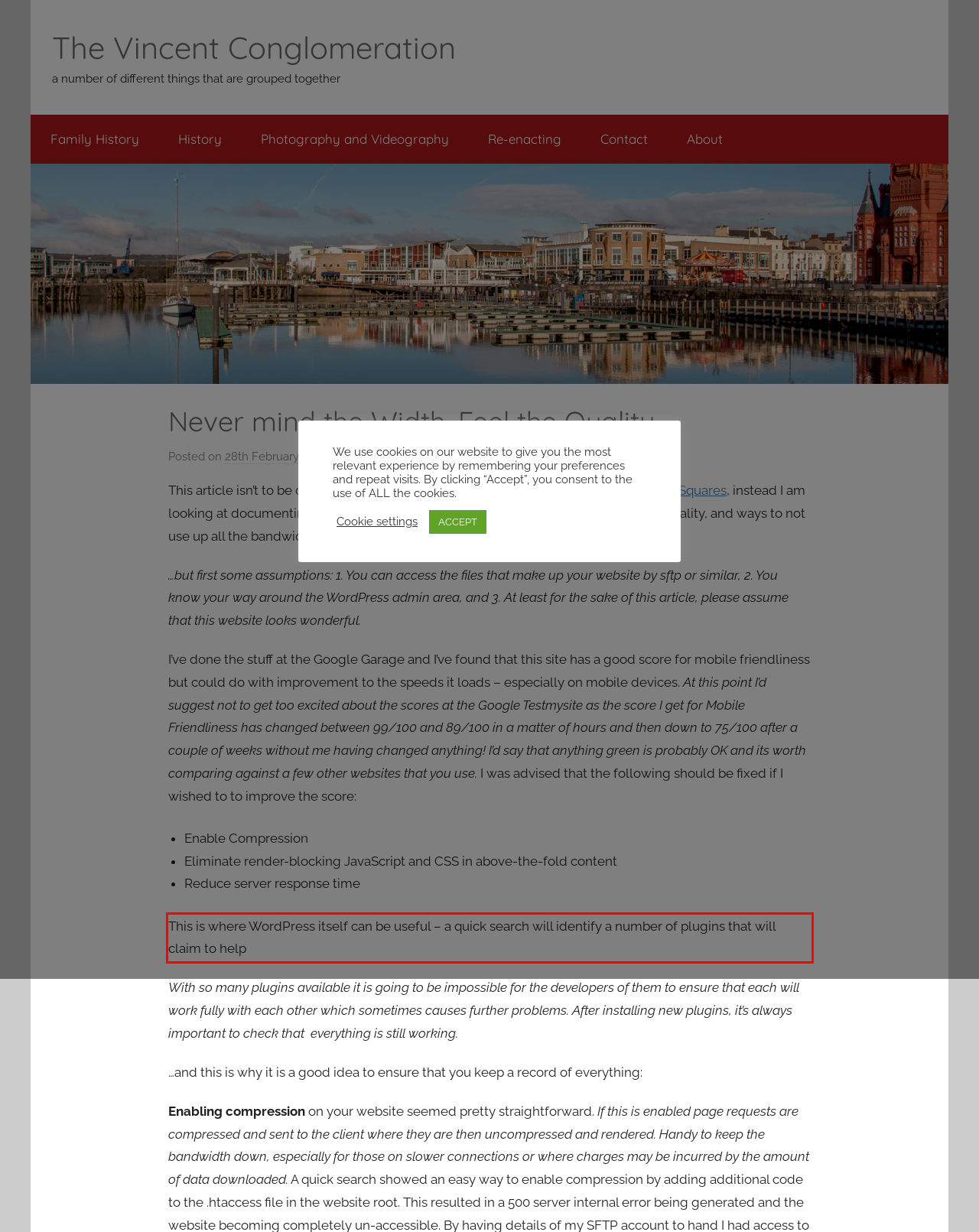Analyze the screenshot of a webpage where a red rectangle is bounding a UI element. Extract and generate the text content within this red bounding box.

This is where WordPress itself can be useful – a quick search will identify a number of plugins that will claim to help